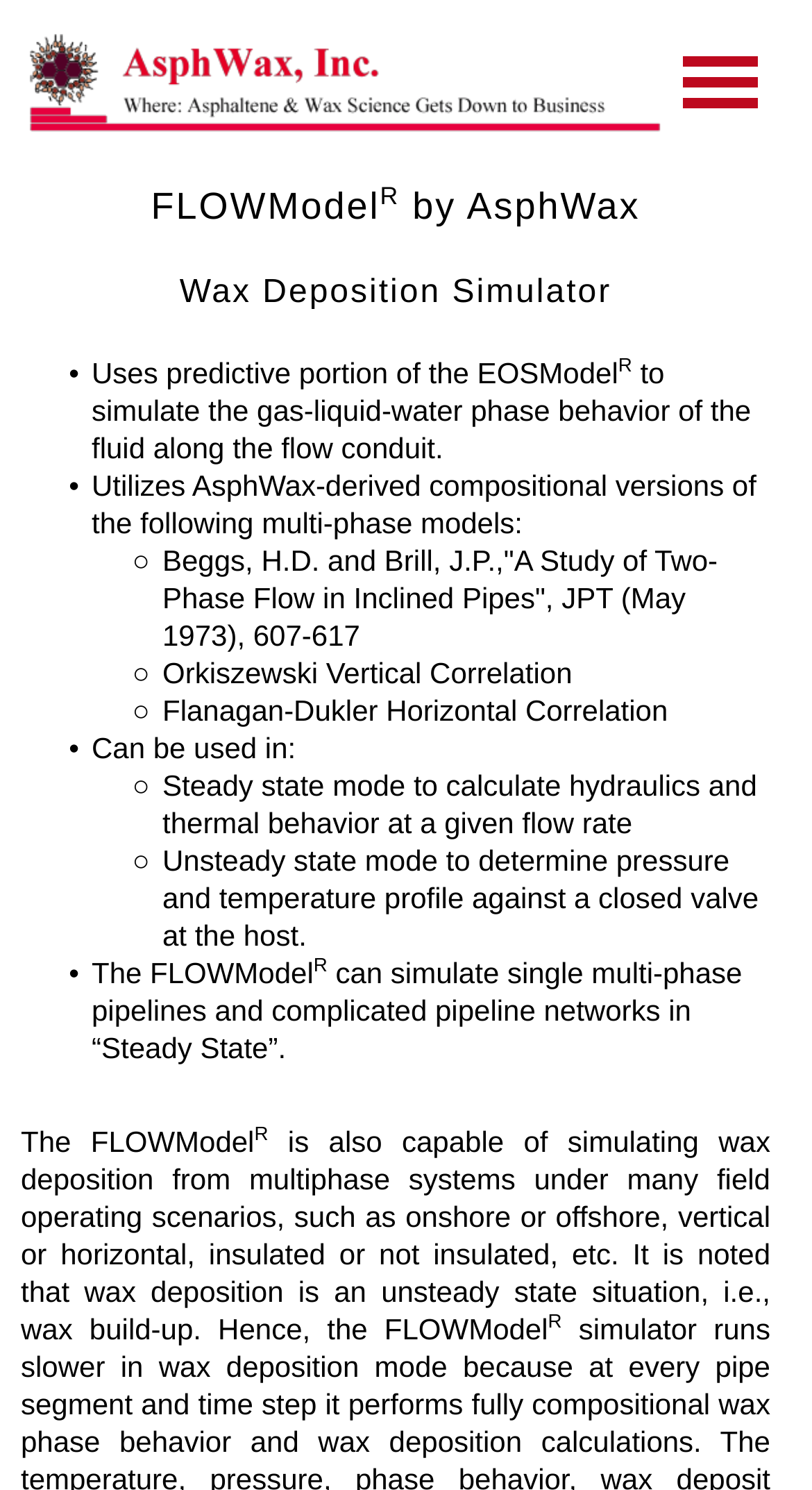Look at the image and answer the question in detail:
What is the purpose of the FLOWModel?

I found the answer by analyzing the text surrounding the mention of FLOWModel. Specifically, the text 'Can be used in:' followed by 'Steady state mode to calculate hydraulics and thermal behavior at a given flow rate' suggests that the FLOWModel is used to simulate hydraulics and thermal behavior.